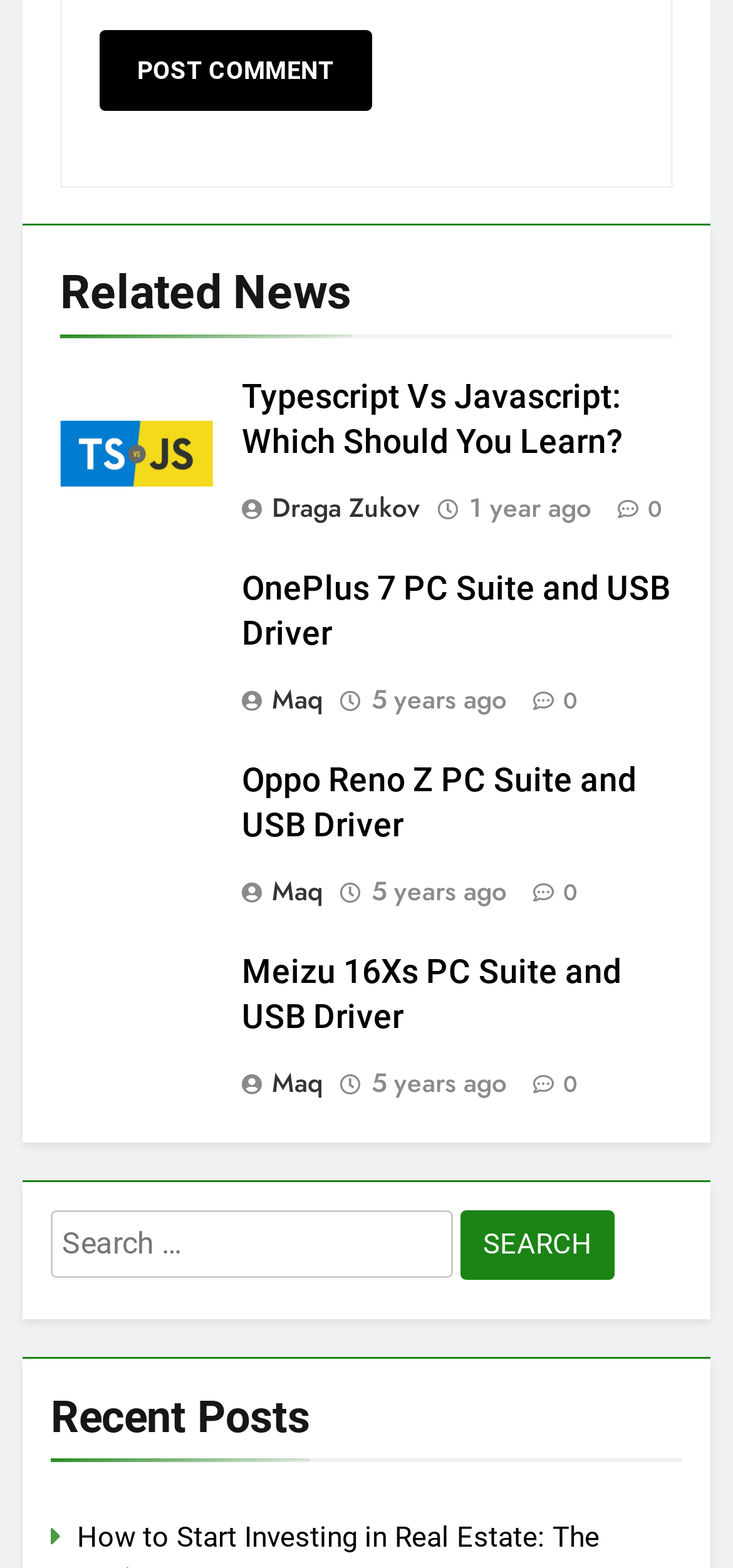Locate the bounding box coordinates of the clickable part needed for the task: "post a comment".

[0.136, 0.02, 0.507, 0.071]